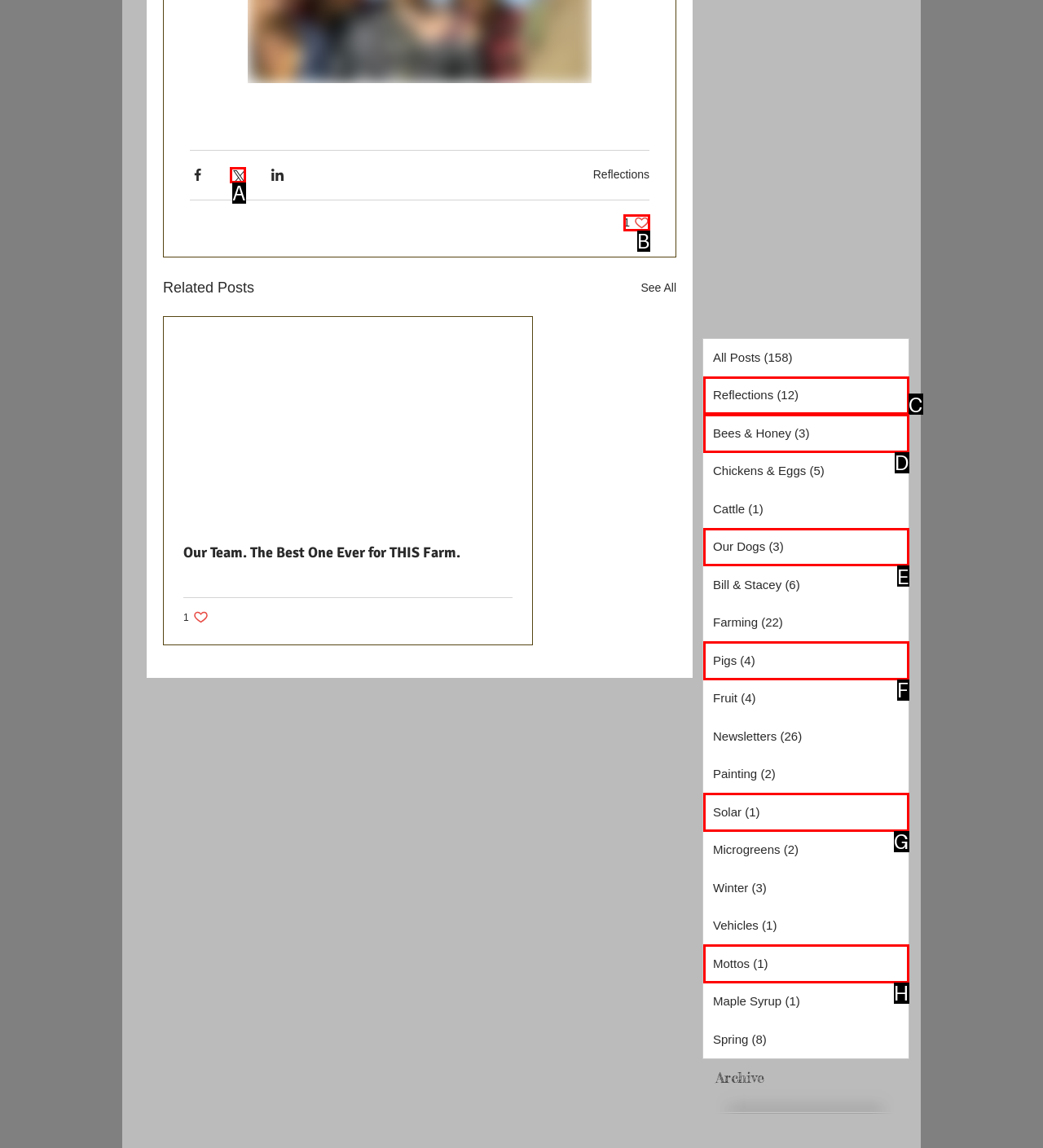Given the task: Like the post, tell me which HTML element to click on.
Answer with the letter of the correct option from the given choices.

B